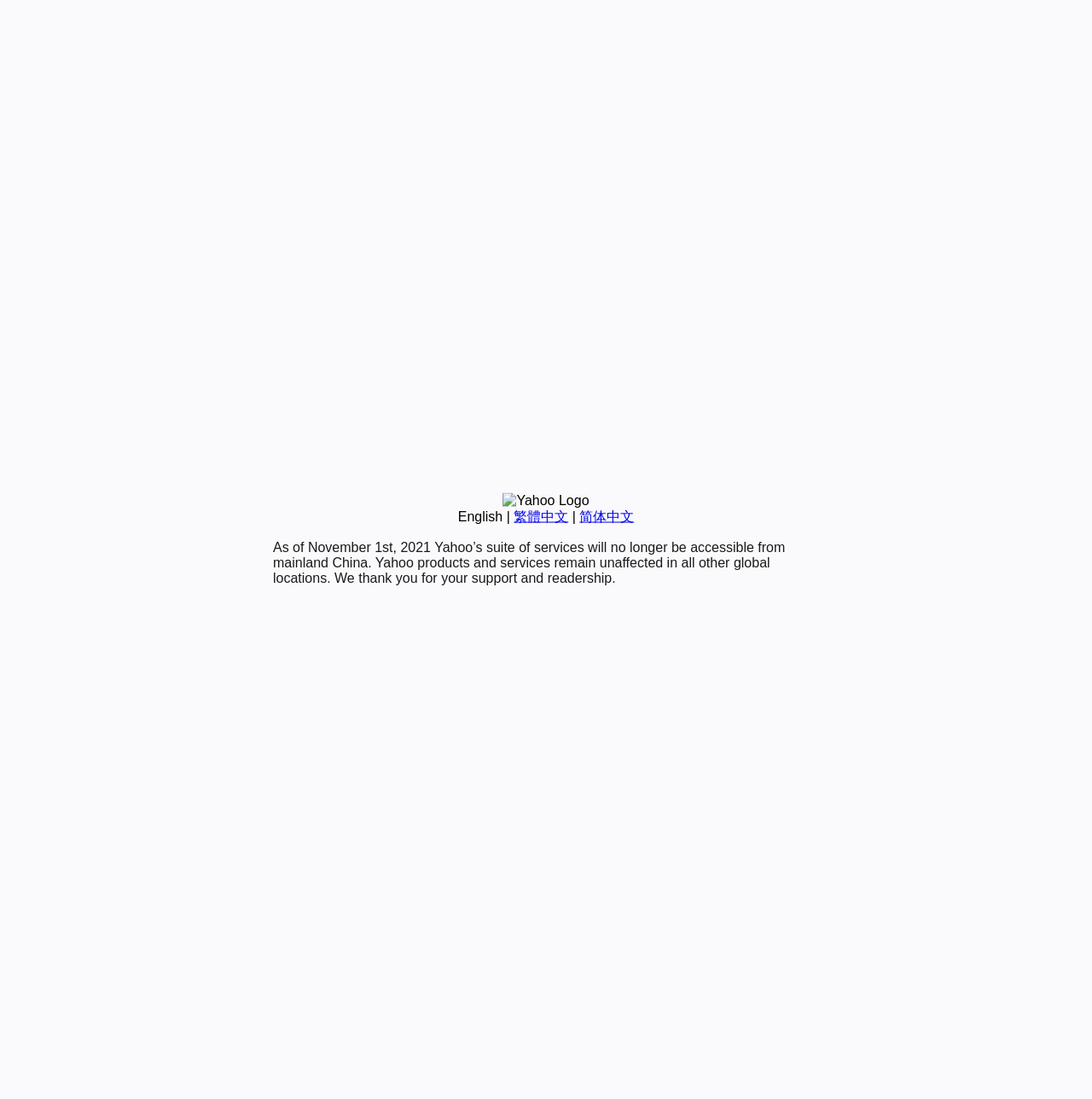Identify the bounding box for the described UI element. Provide the coordinates in (top-left x, top-left y, bottom-right x, bottom-right y) format with values ranging from 0 to 1: 简体中文

[0.531, 0.463, 0.581, 0.476]